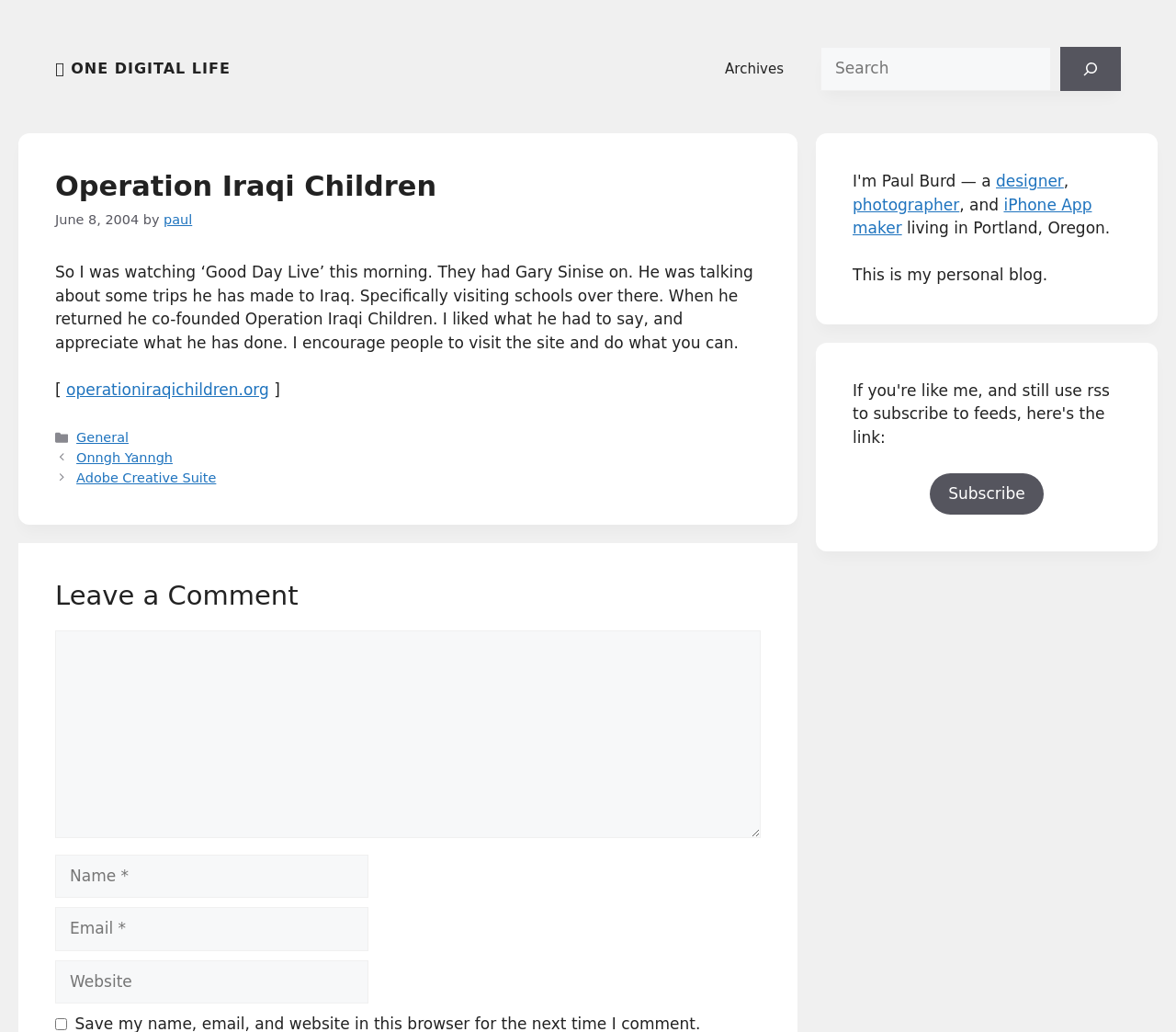Please answer the following question using a single word or phrase: 
What is the name of the author of the article?

Paul